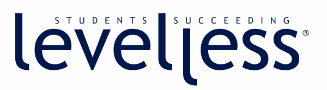Generate a detailed caption that describes the image.

The image presents the logo of "levelless," which emphasizes the motto "Students Succeeding." The design showcases the word "levelless" in a modern, bold font, accentuated by the strategic placement of the tagline. The use of a deep navy color for the text conveys professionalism and trust, aligning with the brand's commitment to empowering students in their educational journeys. This logo serves as a visual representation of the organization's mission to personalize programs aimed at achieving success and fulfilling individual goals.